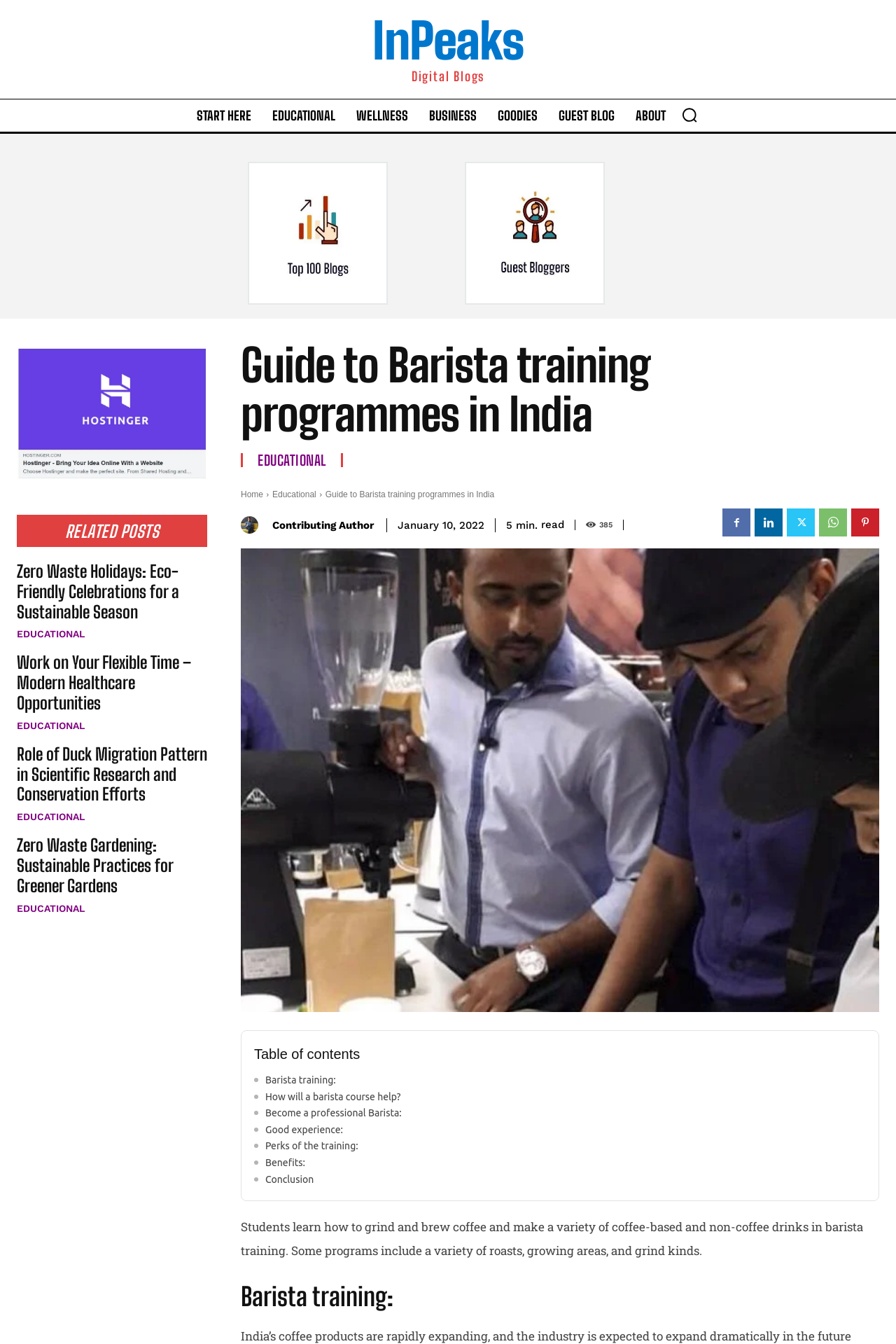Locate the bounding box coordinates of the region to be clicked to comply with the following instruction: "Click on the 'EDUCATIONAL' link". The coordinates must be four float numbers between 0 and 1, in the form [left, top, right, bottom].

[0.296, 0.073, 0.382, 0.098]